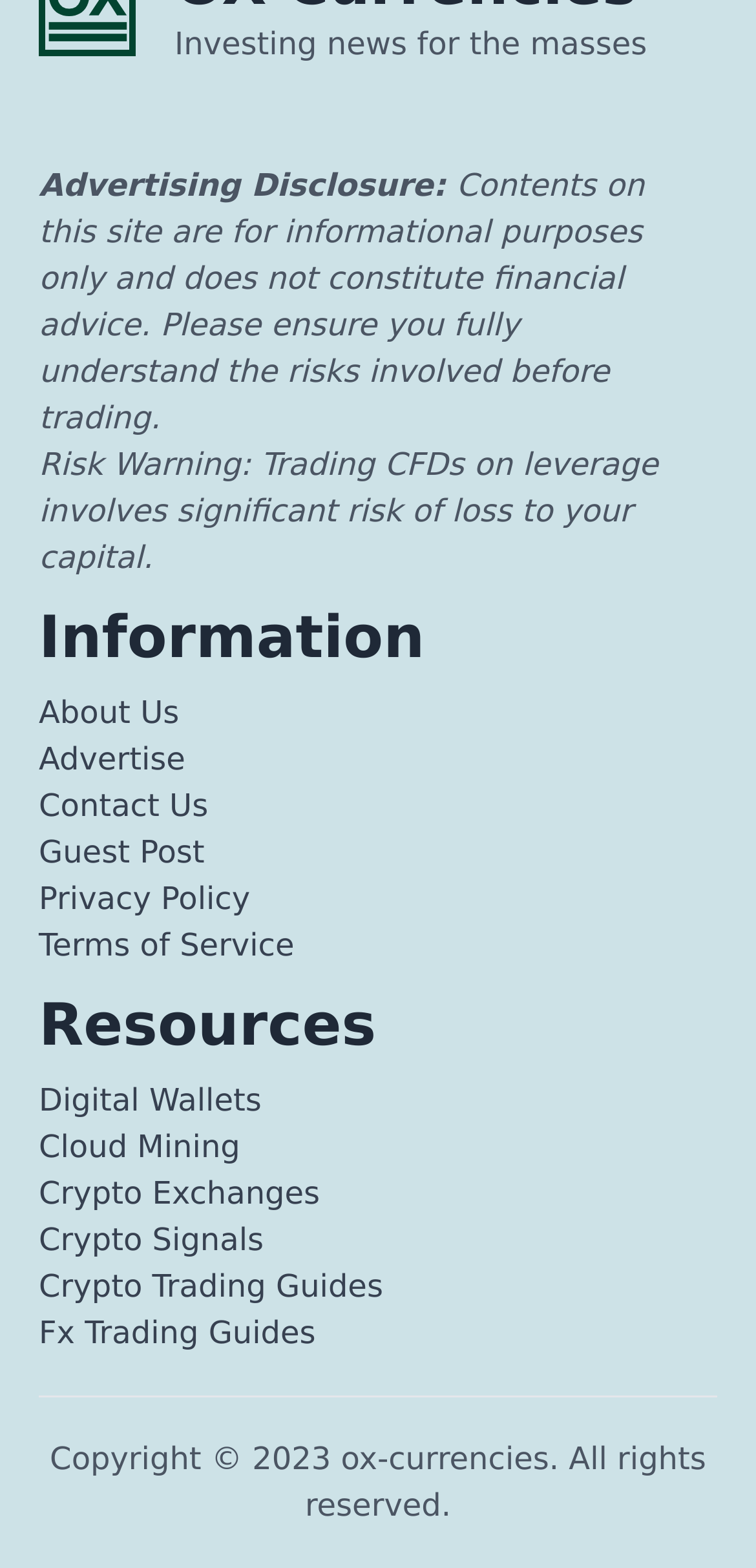Analyze the image and give a detailed response to the question:
What is the warning about trading CFDs?

The static text 'Risk Warning: Trading CFDs on leverage involves significant risk of loss to your capital.' warns users about the risk of loss when trading CFDs, indicating that the website is providing a cautionary message to its users.